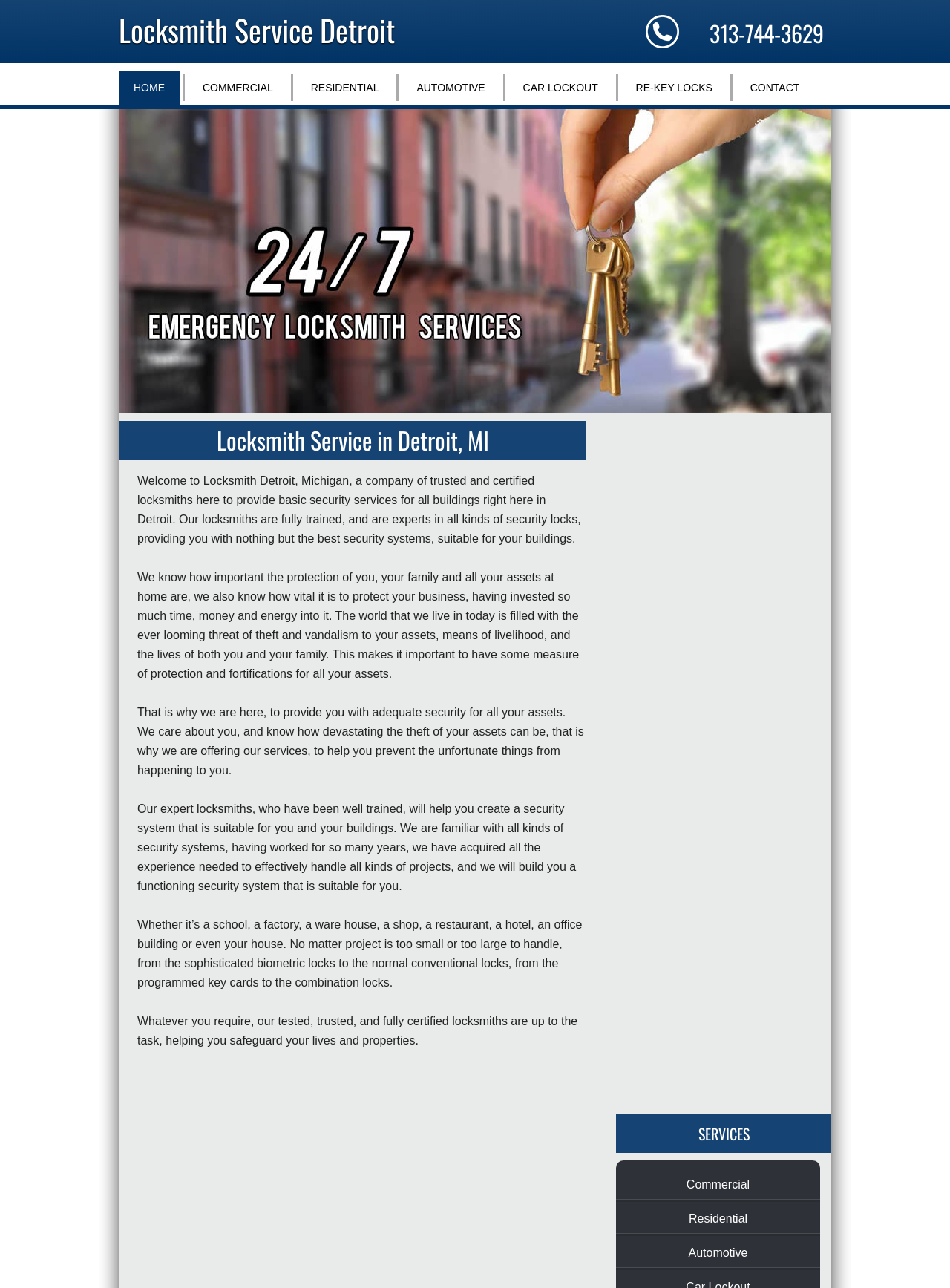Please identify the bounding box coordinates of where to click in order to follow the instruction: "Contact the locksmith service".

[0.774, 0.055, 0.857, 0.081]